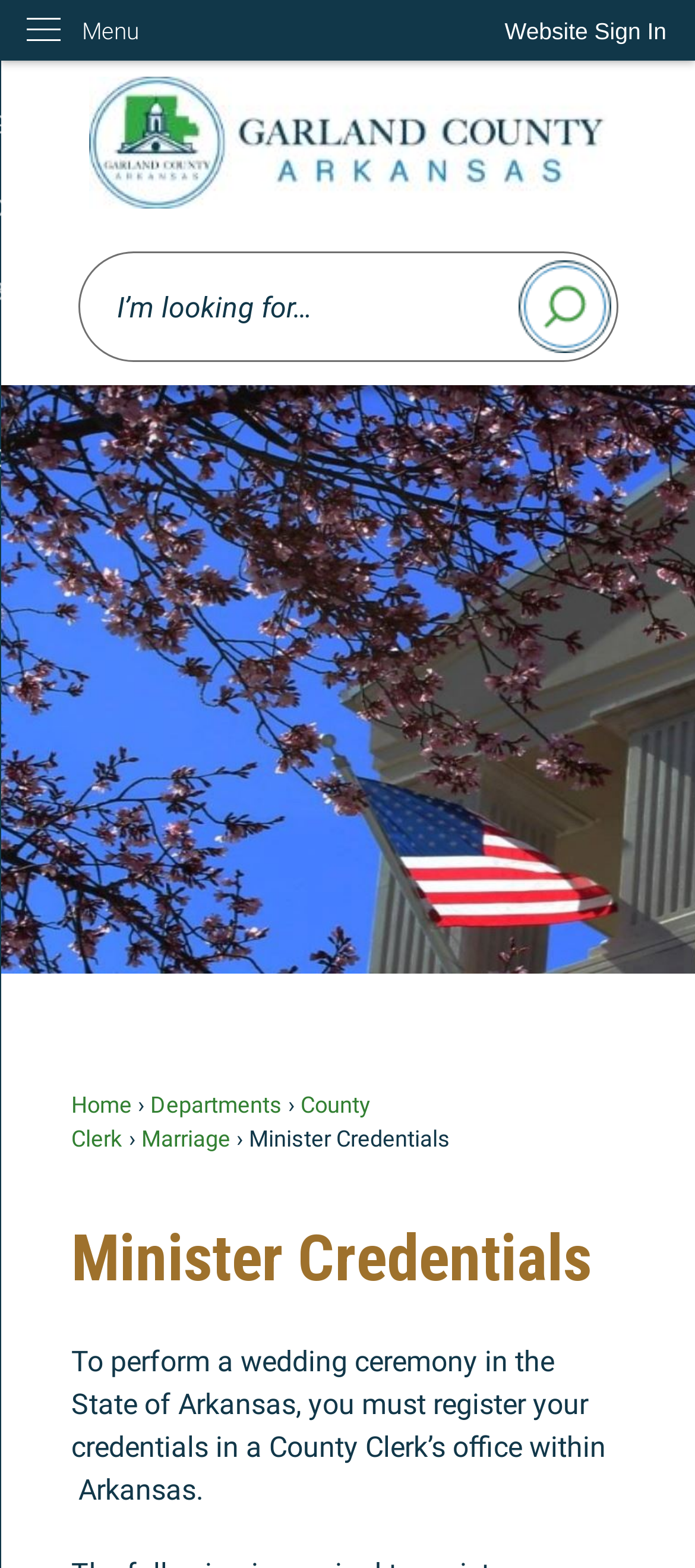Find the bounding box coordinates of the area that needs to be clicked in order to achieve the following instruction: "Sign in to the website". The coordinates should be specified as four float numbers between 0 and 1, i.e., [left, top, right, bottom].

[0.685, 0.0, 1.0, 0.04]